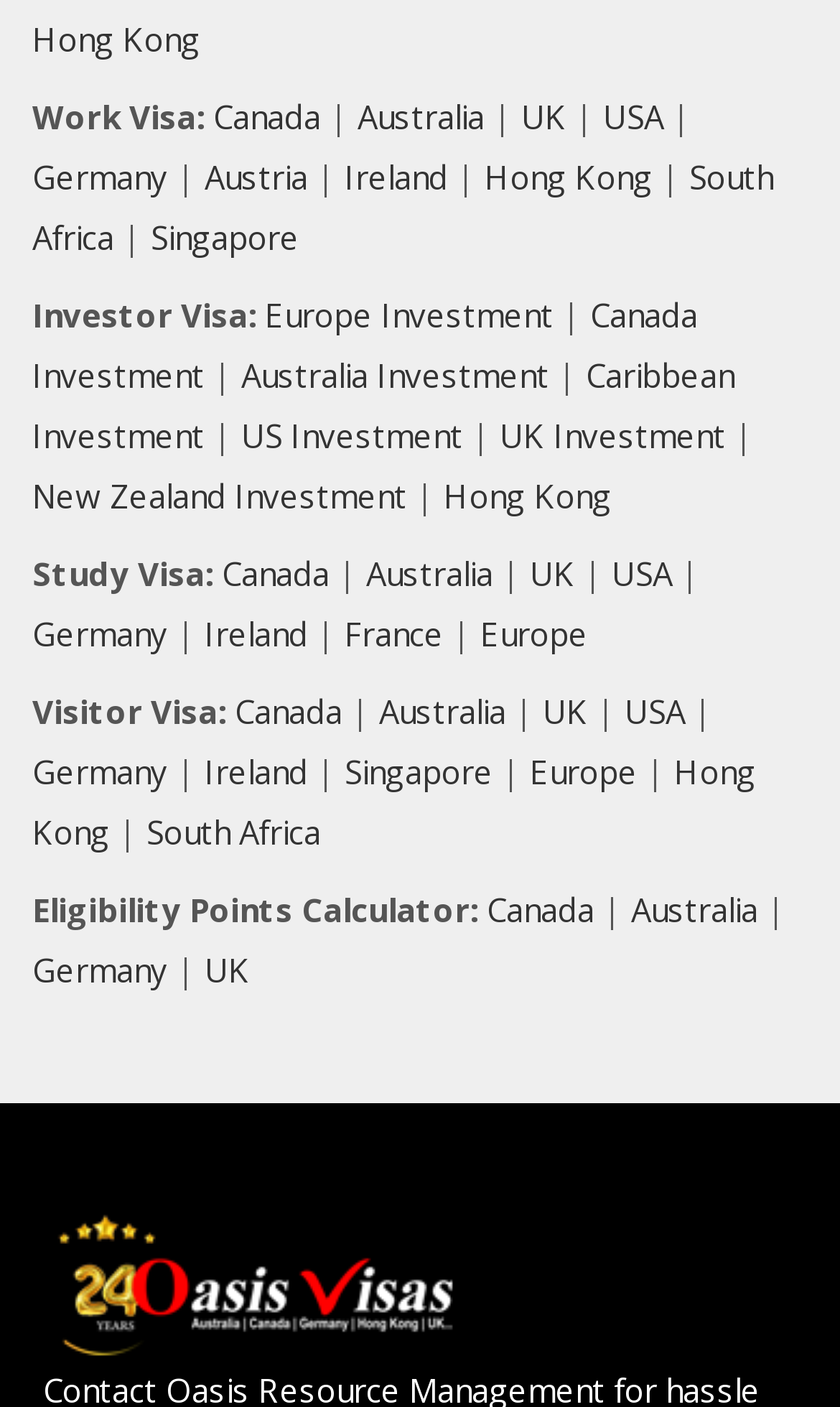What is the last country listed under 'Study Visa:'?
Please use the image to provide a one-word or short phrase answer.

USA